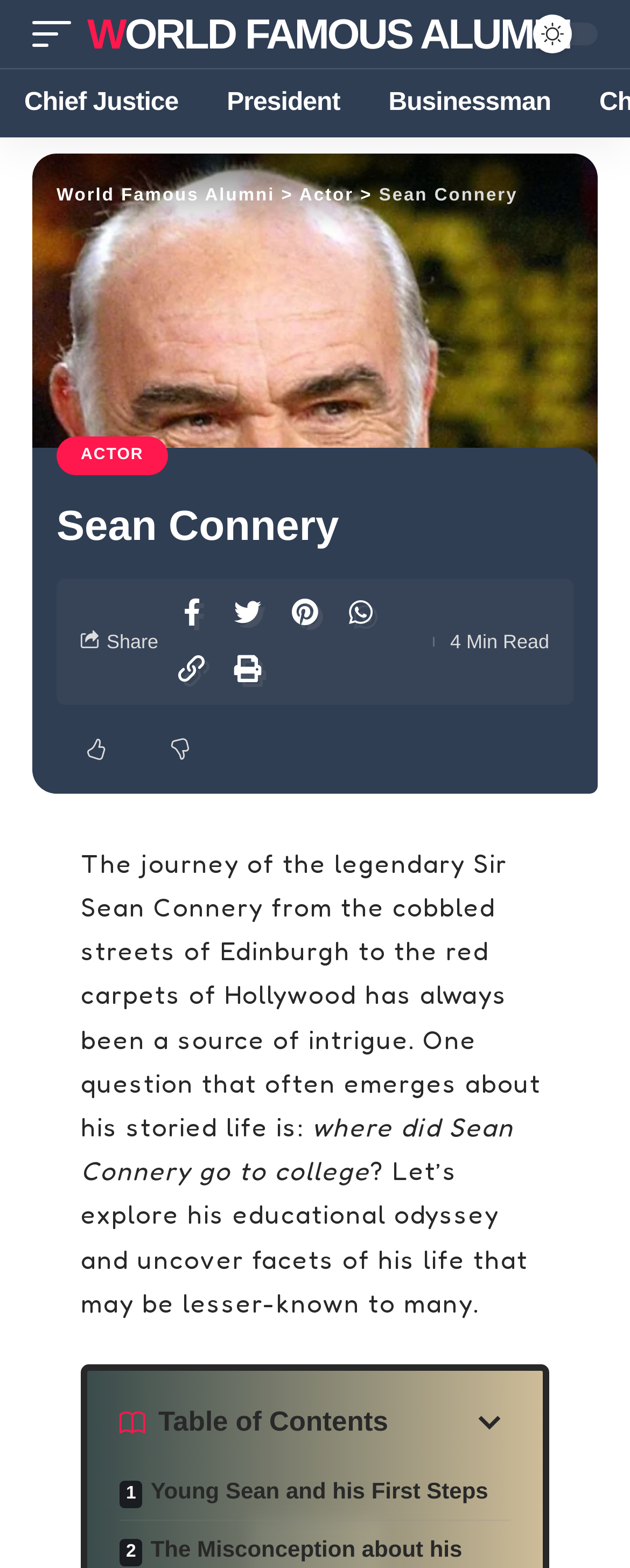Please identify the bounding box coordinates of the element on the webpage that should be clicked to follow this instruction: "Share the article". The bounding box coordinates should be given as four float numbers between 0 and 1, formatted as [left, top, right, bottom].

[0.169, 0.402, 0.251, 0.416]